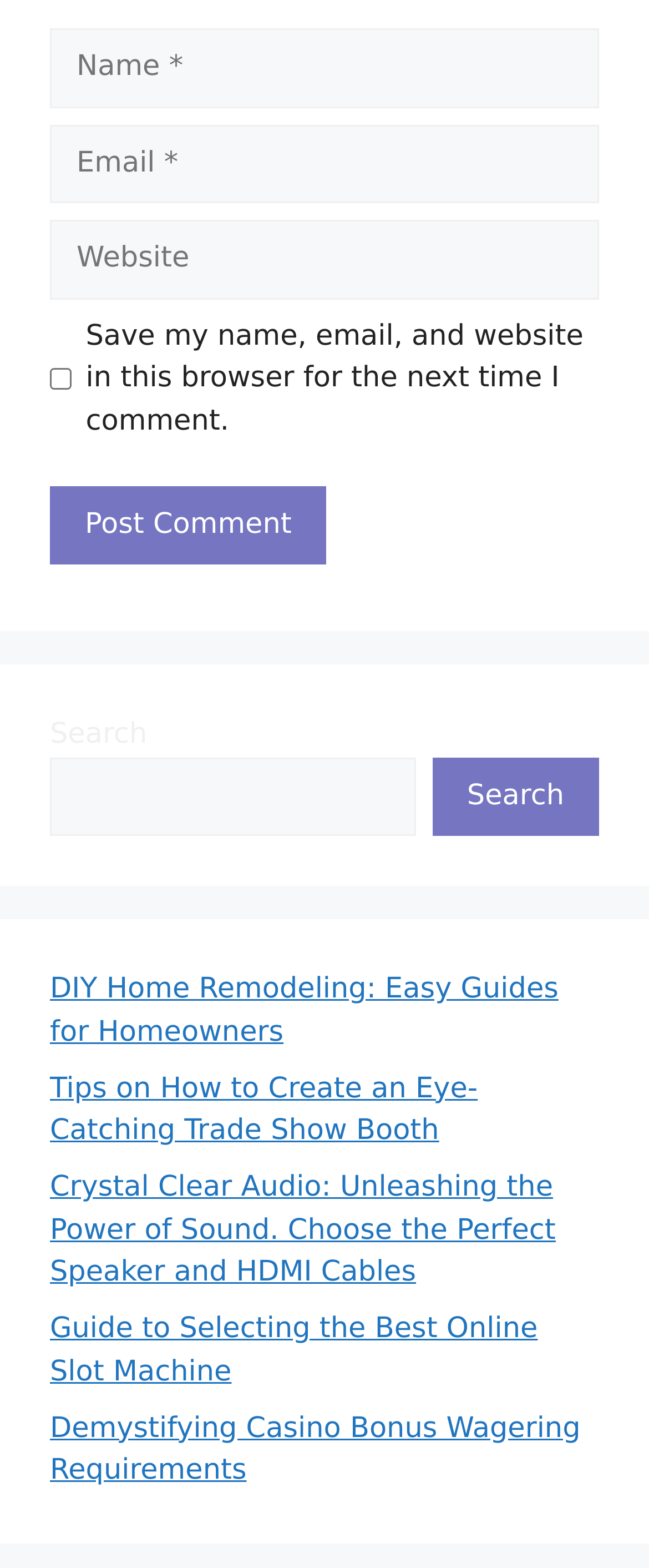Find the bounding box coordinates of the area to click in order to follow the instruction: "Enter your name".

[0.077, 0.018, 0.923, 0.069]